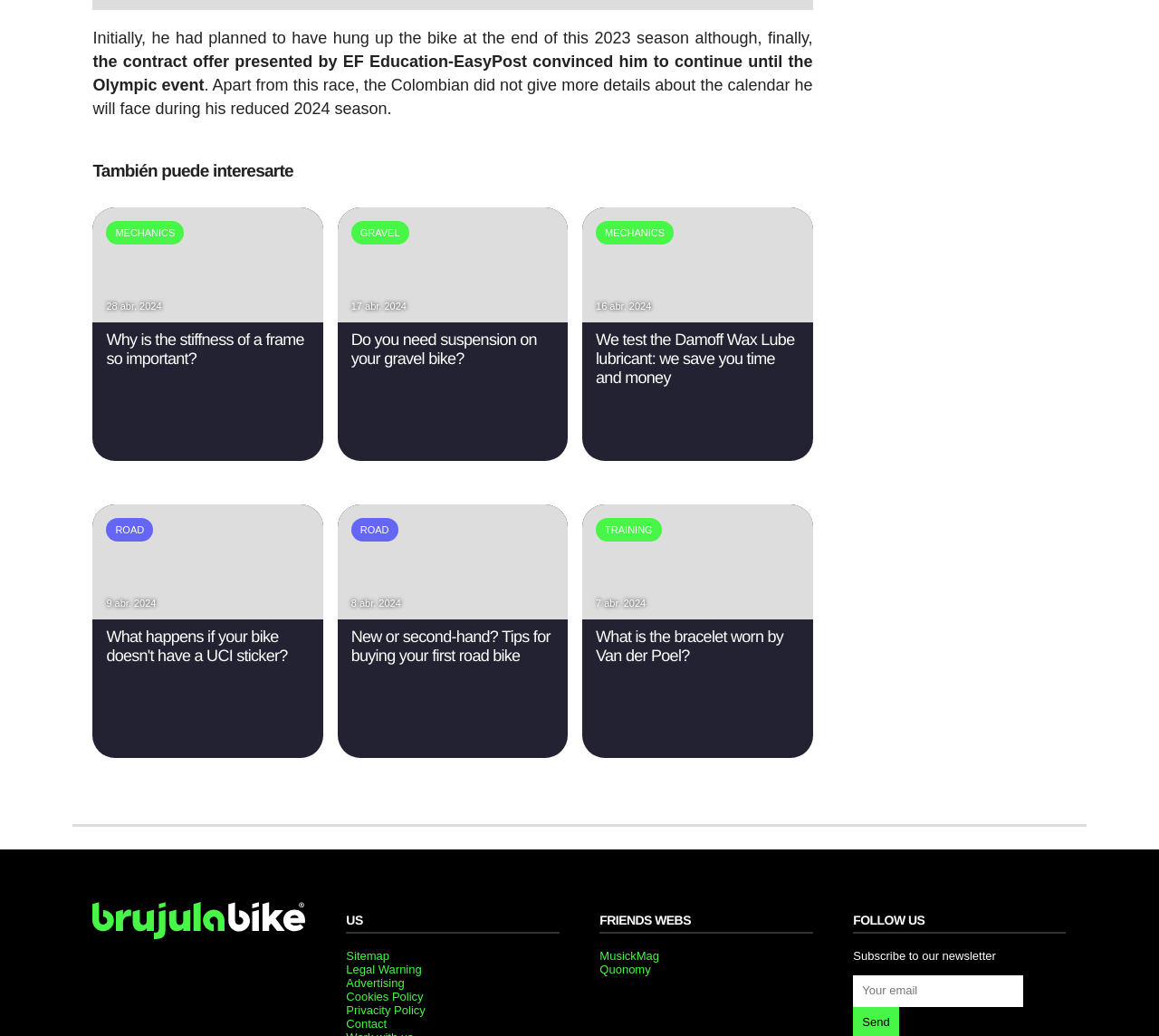Using the description: "Privacity Policy", determine the UI element's bounding box coordinates. Ensure the coordinates are in the format of four float numbers between 0 and 1, i.e., [left, top, right, bottom].

[0.299, 0.969, 0.367, 0.982]